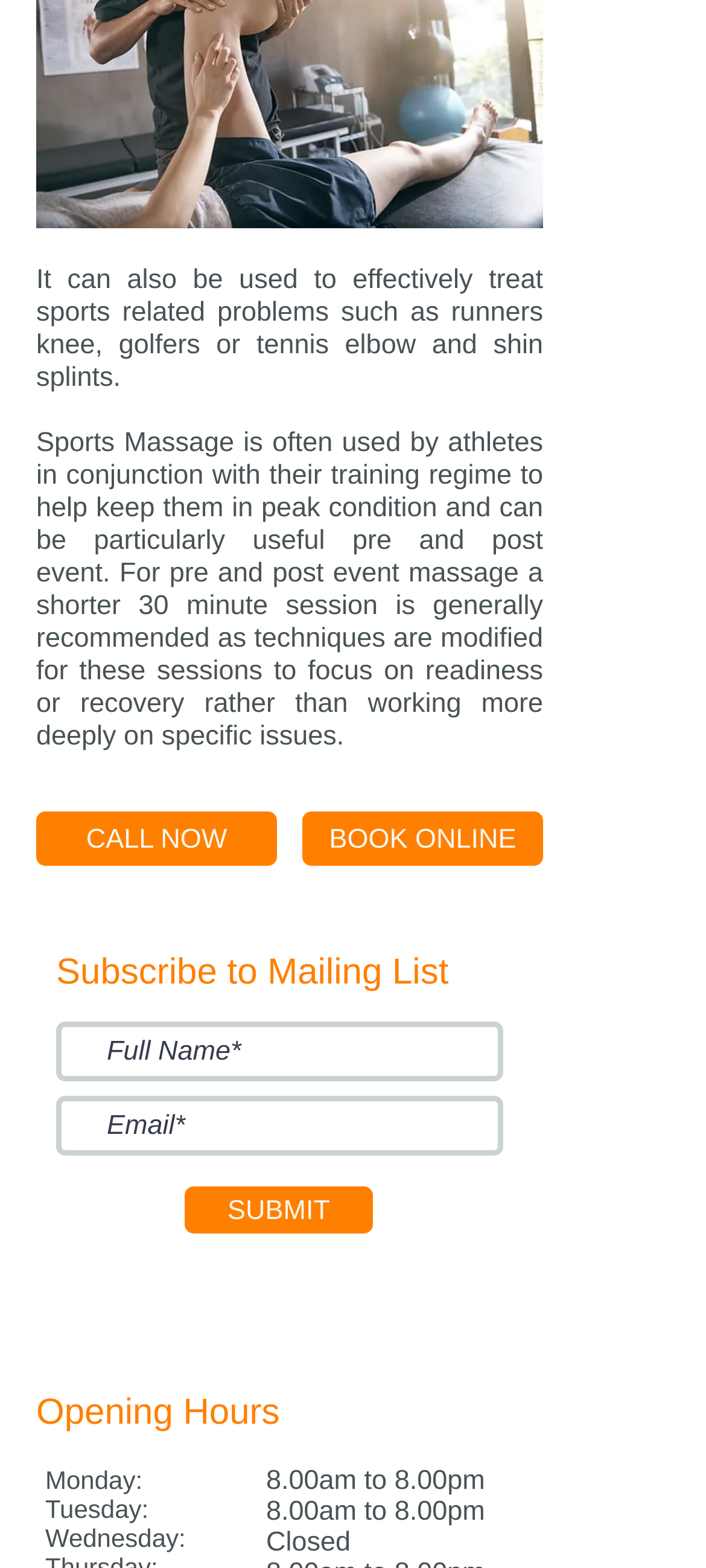What is sports massage used for?
Based on the image, respond with a single word or phrase.

Treating sports related problems